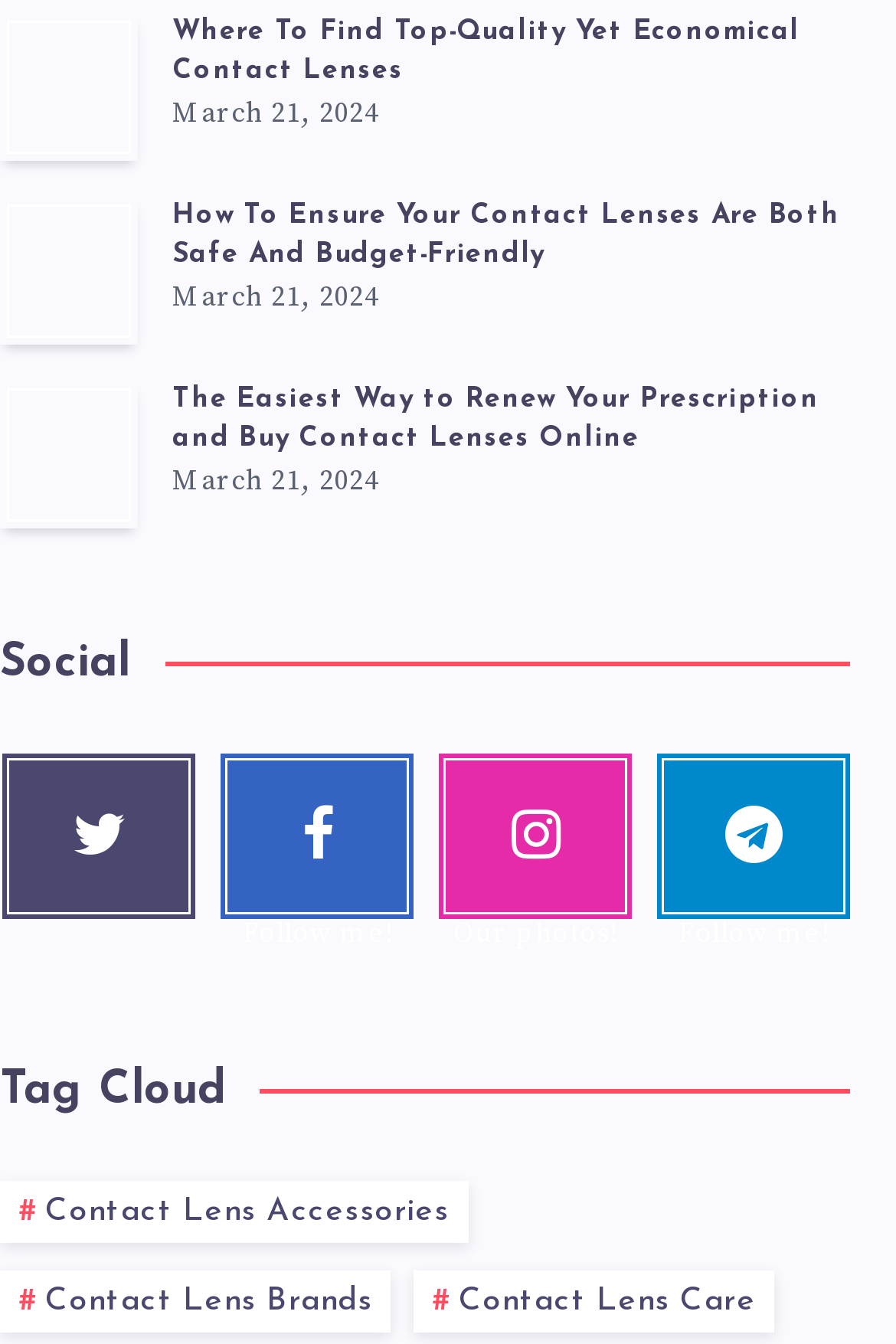Locate the bounding box coordinates of the clickable part needed for the task: "Explore the tag cloud for contact lens accessories".

[0.0, 0.879, 0.522, 0.925]